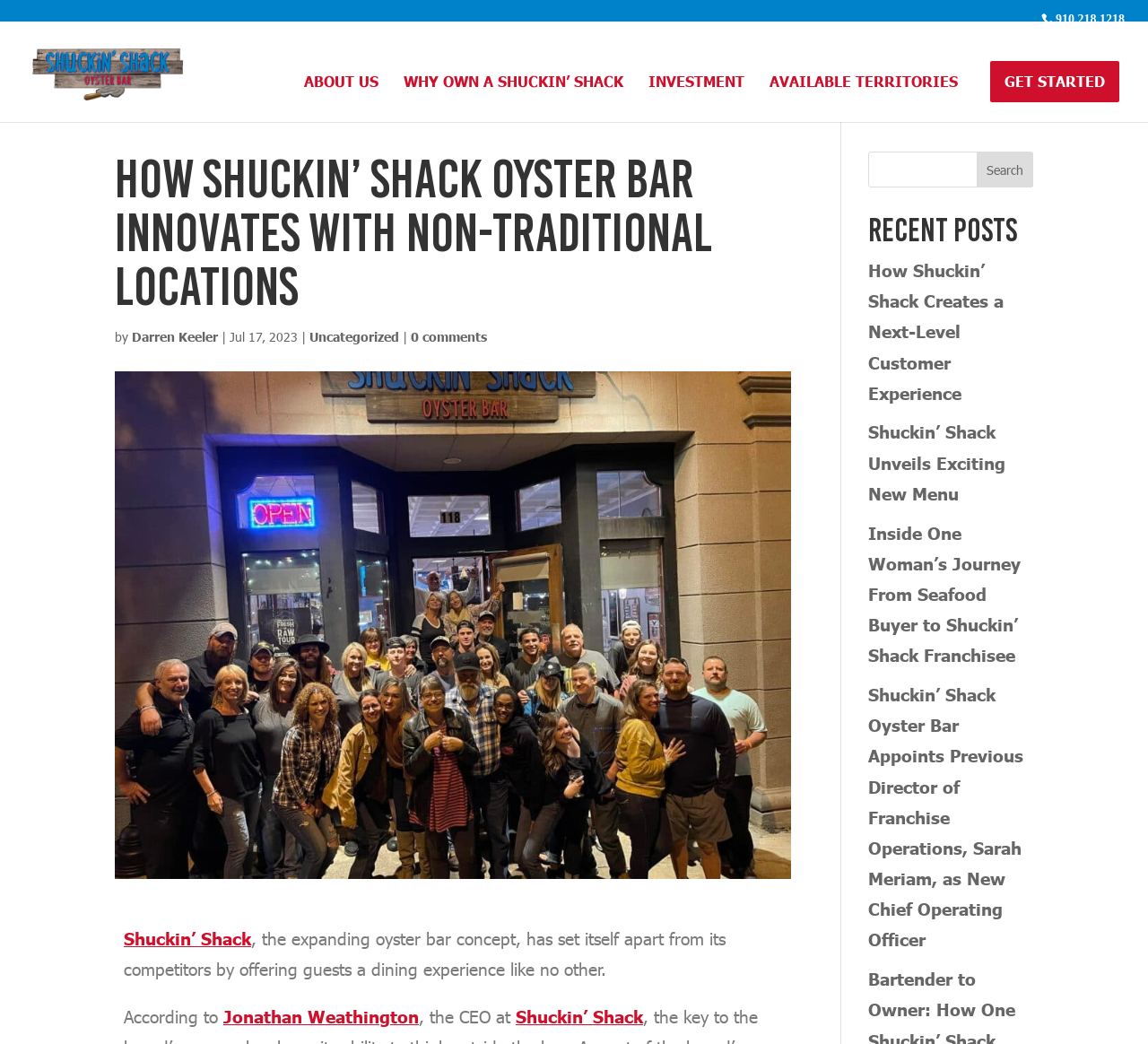Respond to the following query with just one word or a short phrase: 
What is the phone number of Shuckin' Shack Oyster Bar?

910.218.1218